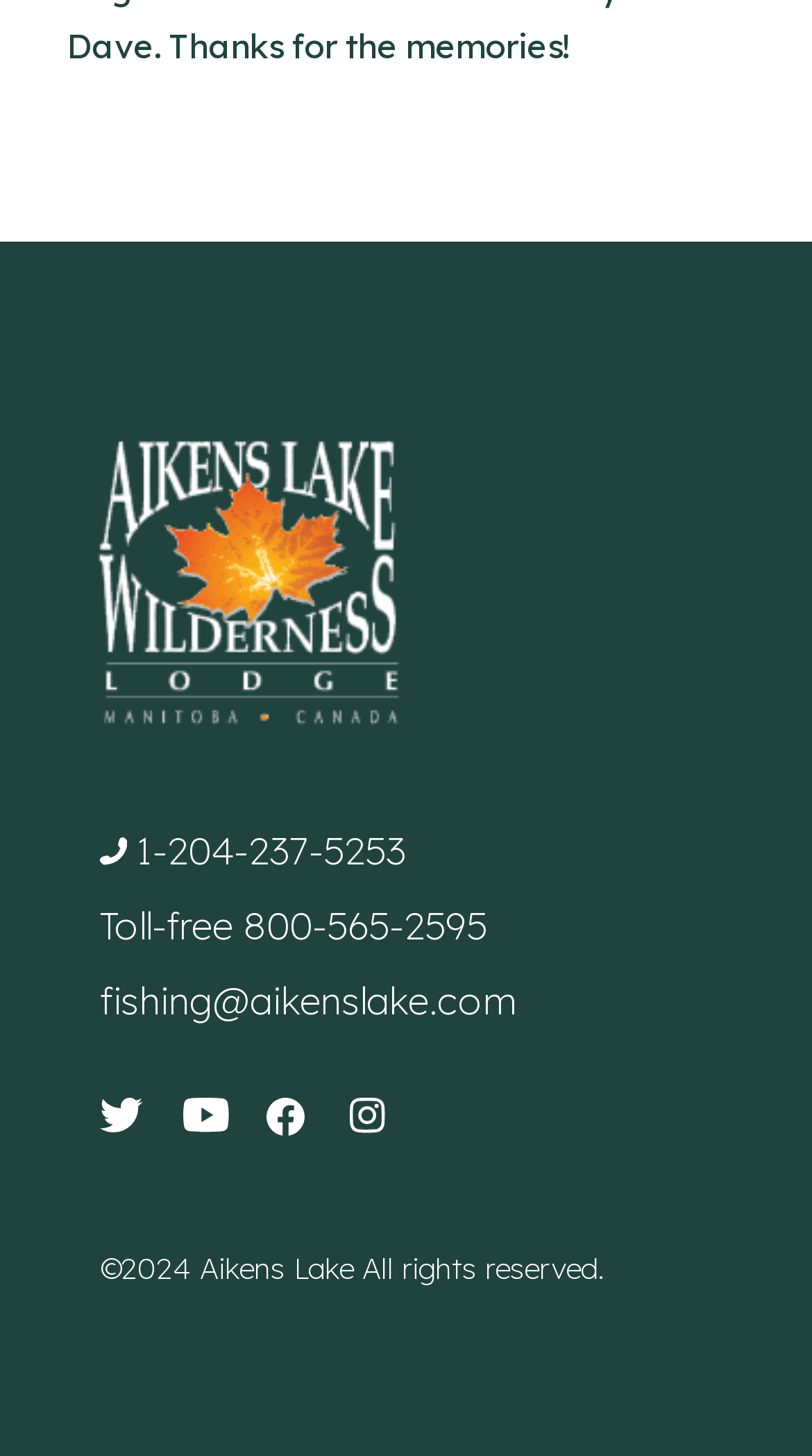Please specify the bounding box coordinates of the area that should be clicked to accomplish the following instruction: "Click the logo". The coordinates should consist of four float numbers between 0 and 1, i.e., [left, top, right, bottom].

[0.082, 0.28, 0.918, 0.519]